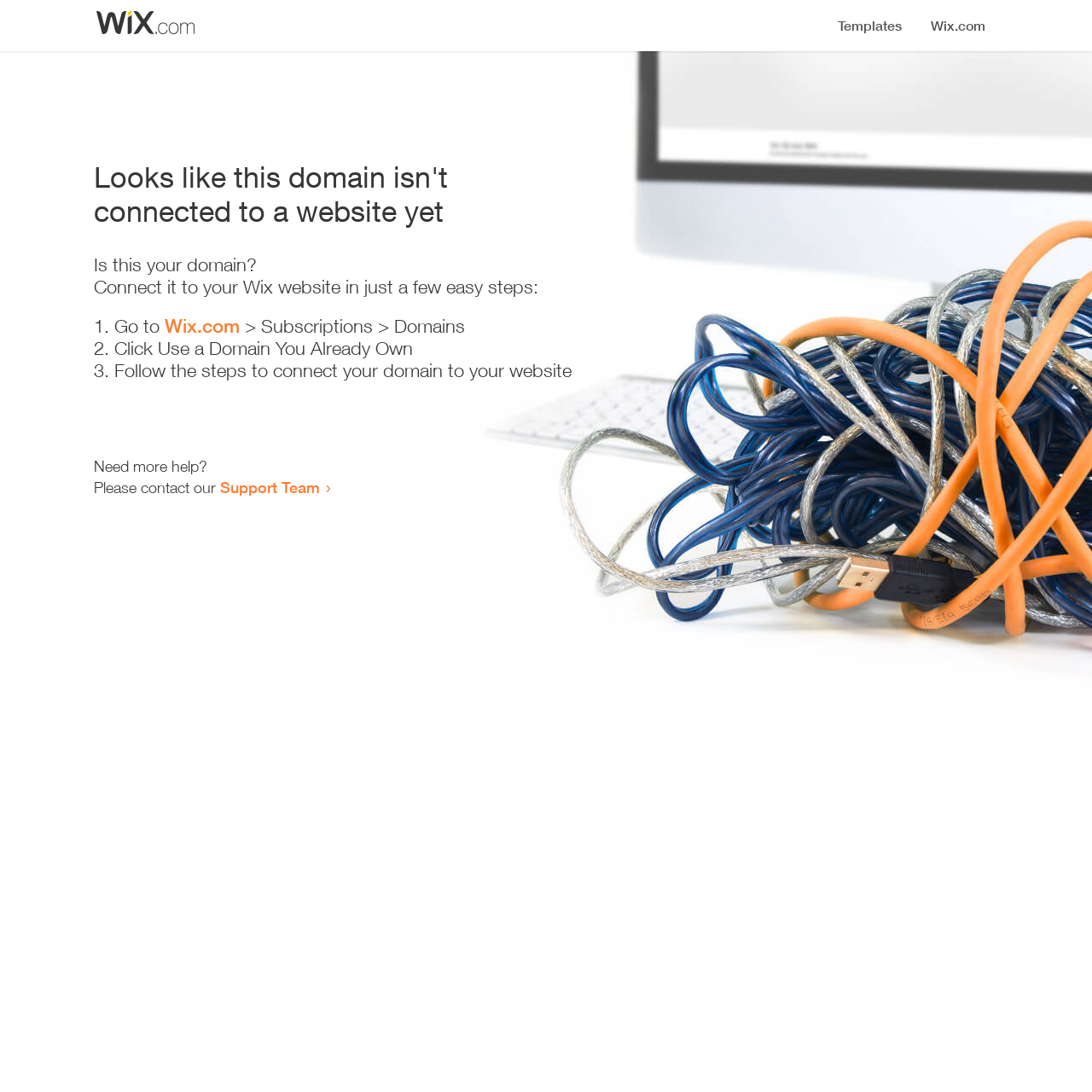With reference to the image, please provide a detailed answer to the following question: How many steps are required to connect the domain?

The webpage provides a list of steps to connect the domain, which includes '1. Go to Wix.com > Subscriptions > Domains', '2. Click Use a Domain You Already Own', and '3. Follow the steps to connect your domain to your website'. Therefore, there are 3 steps required to connect the domain.